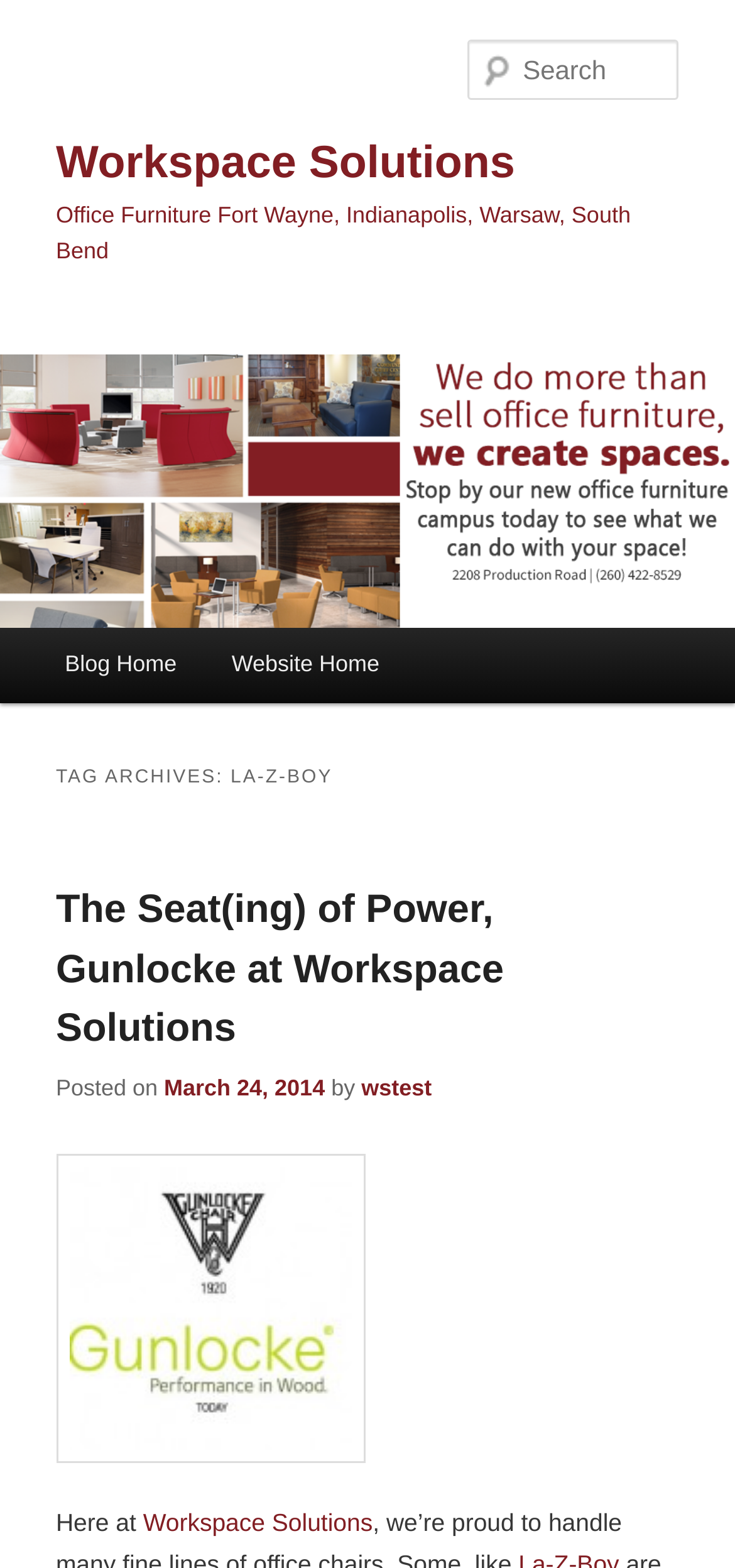Create a detailed narrative describing the layout and content of the webpage.

The webpage is about Workspace Solutions, specifically showcasing La-Z-Boy archives. At the top, there are two skip links, "Skip to primary content" and "Skip to secondary content", positioned at the top-left corner. Below these links, there is a heading "Workspace Solutions" with a link to the same title, taking up most of the top section of the page.

Underneath, there is another heading "Office Furniture Fort Wayne, Indianapolis, Warsaw, South Bend", followed by a large link and image combo, also labeled "Workspace Solutions", spanning the entire width of the page.

On the right side, near the top, there is a search box with a placeholder text "Search Search". Below the search box, there is a heading "Main menu" with links to "Blog Home" and "Website Home".

The main content of the page is divided into sections, with a heading "TAG ARCHIVES: LA-Z-BOY" at the top. Below this, there is a section with a heading "The Seat(ing) of Power, Gunlocke at Workspace Solutions", accompanied by a link to the same title. This section also includes the date "March 24, 2014" and the author "wstest". 

Further down, there is an image with a link, and a paragraph of text starting with "Here at Workspace Solutions". The image is positioned to the left of the text.